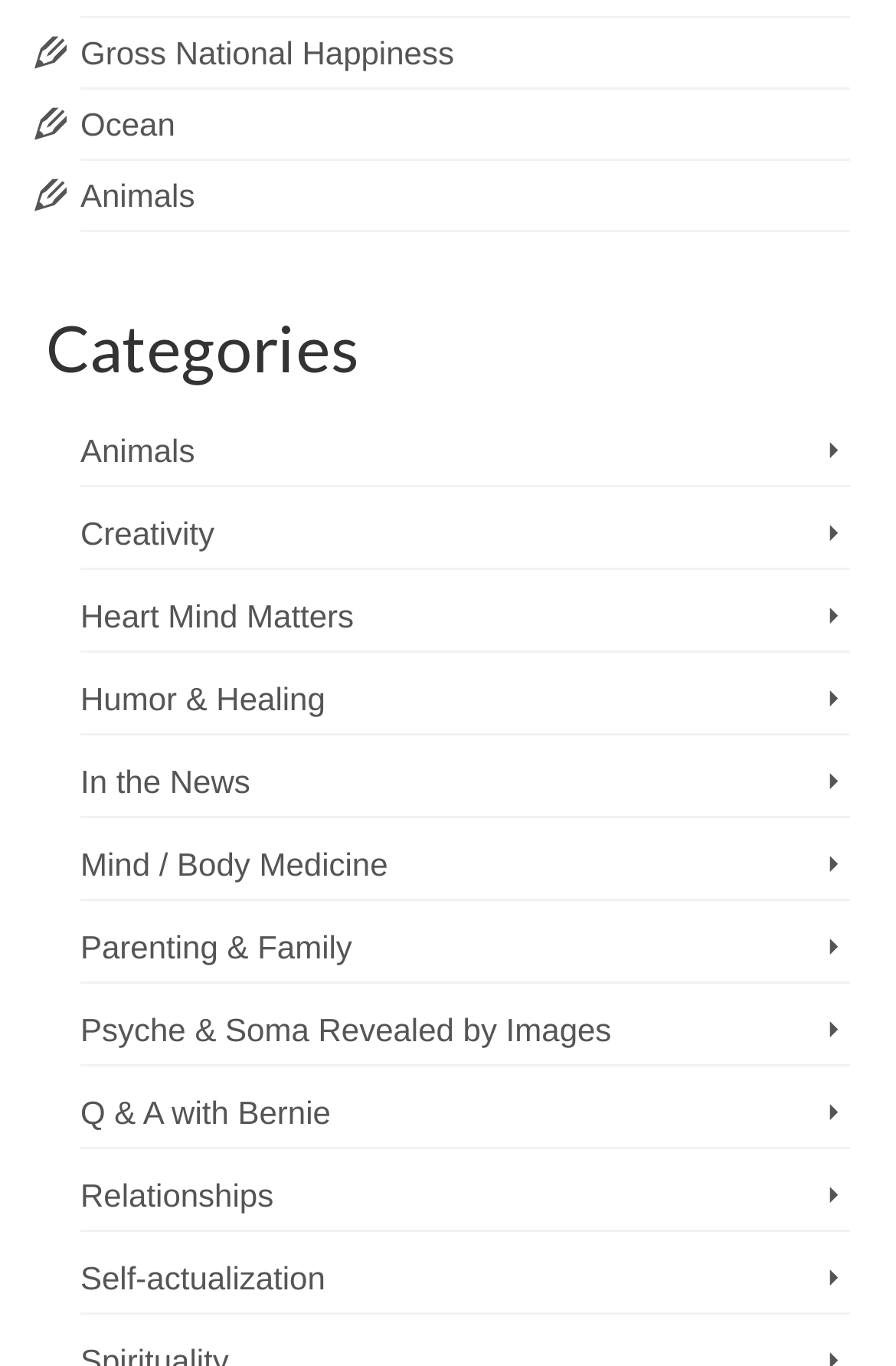Please find the bounding box coordinates of the section that needs to be clicked to achieve this instruction: "View Categories".

[0.051, 0.22, 0.949, 0.288]